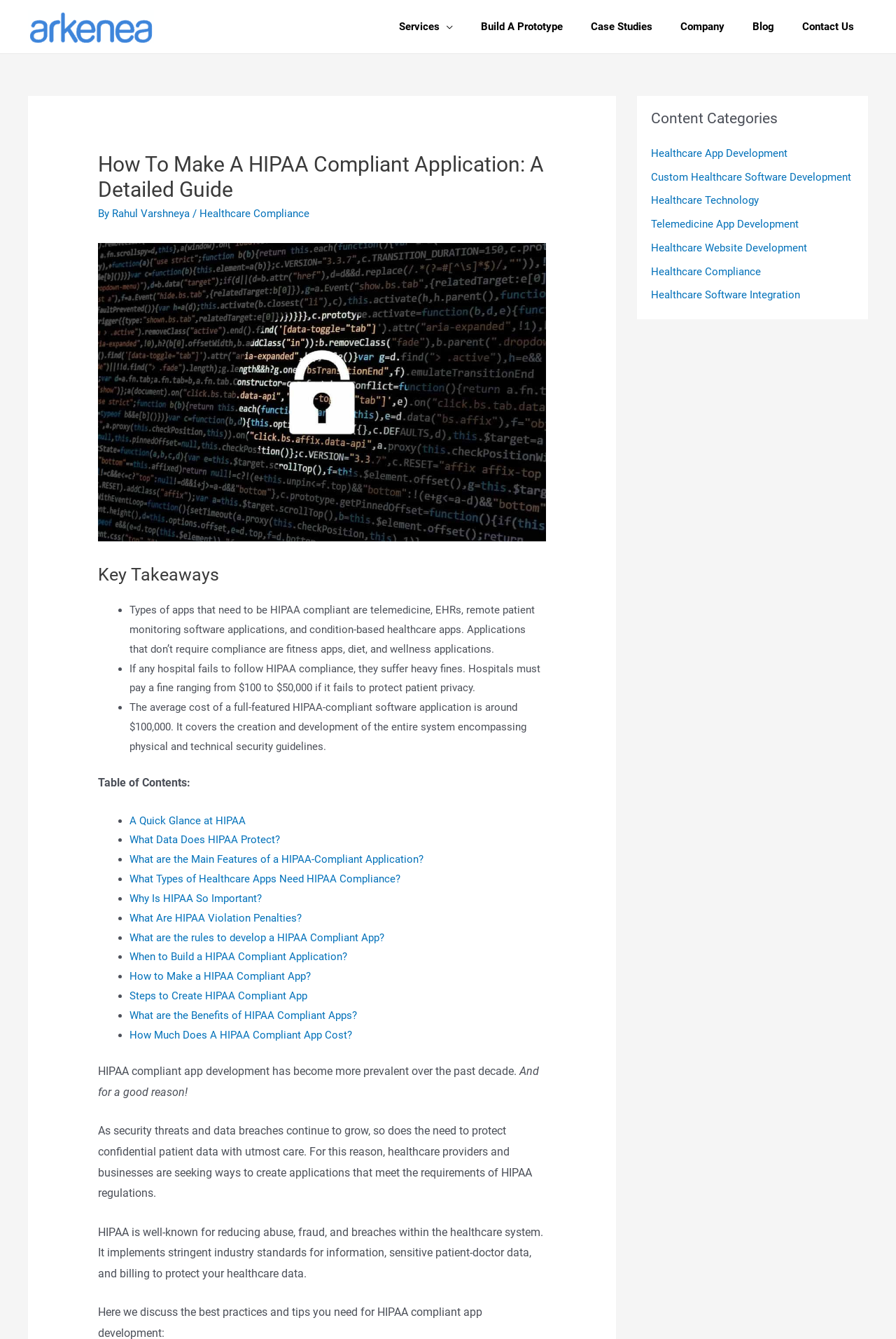Detail the features and information presented on the webpage.

This webpage is about HIPAA compliant app development, providing a detailed guide on how to make an app HIPAA compliant. At the top, there is a navigation bar with links to various services, including "Services", "Build A Prototype", "Case Studies", "Company", "Blog", and "Contact Us". Below the navigation bar, there is a header section with a heading "How To Make A HIPAA Compliant Application: A Detailed Guide" and an image related to HIPAA compliance.

The main content of the webpage is divided into sections. The first section is "Key Takeaways", which lists three points about HIPAA compliance, including the types of apps that need to be compliant, the fines for non-compliance, and the average cost of developing a HIPAA-compliant app.

Below the "Key Takeaways" section, there is a "Table of Contents" section, which lists links to various subtopics related to HIPAA compliance, including "A Quick Glance at HIPAA", "What Data Does HIPAA Protect?", and "How Much Does A HIPAA Compliant App Cost?".

The main article starts after the "Table of Contents" section, discussing the importance of HIPAA compliance in healthcare app development. The article explains how HIPAA protects patient data, the benefits of HIPAA compliance, and the steps to create a HIPAA-compliant app.

On the right side of the webpage, there is a complementary section with a heading "Content Categories", which lists links to various categories related to healthcare app development, including "Healthcare App Development", "Custom Healthcare Software Development", and "Healthcare Compliance".